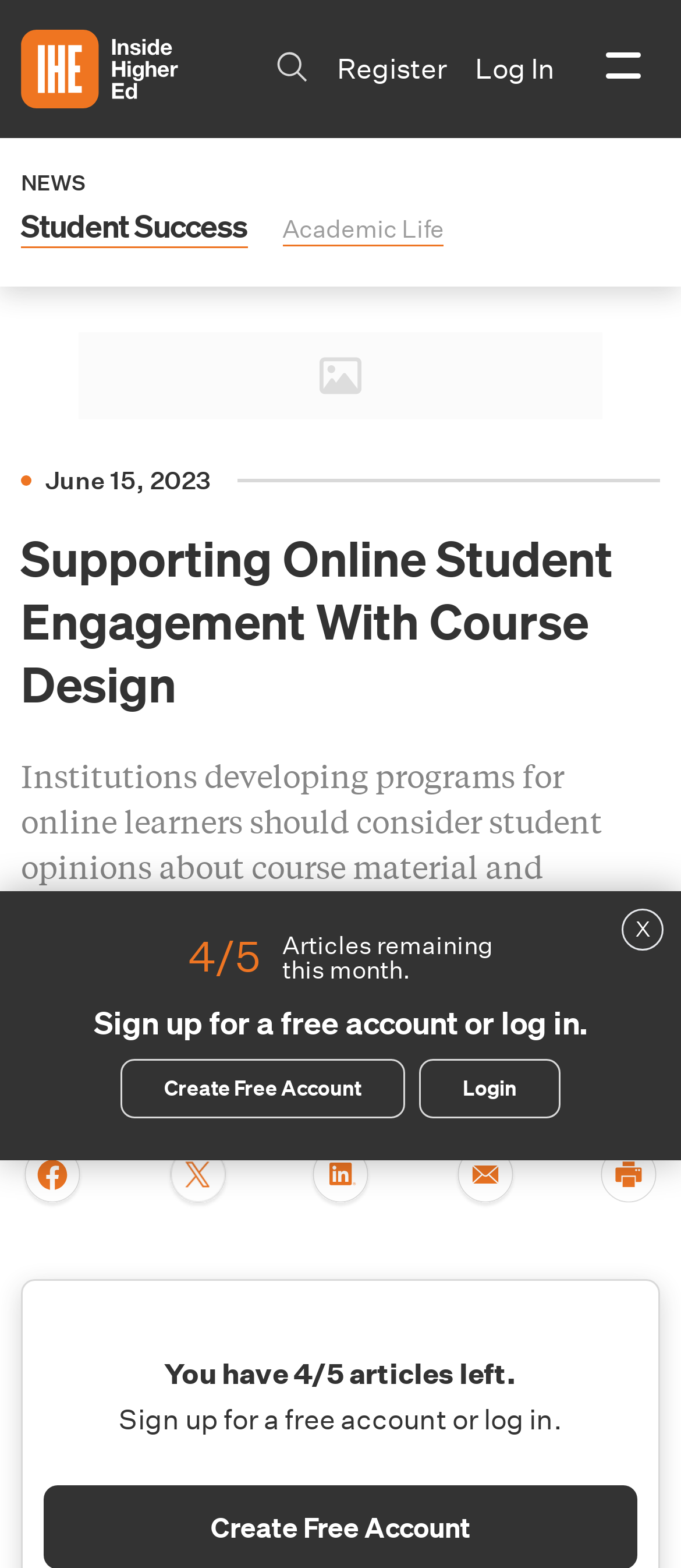Please provide the bounding box coordinates for the UI element as described: "Ashley Mowreader". The coordinates must be four floats between 0 and 1, represented as [left, top, right, bottom].

[0.092, 0.682, 0.405, 0.702]